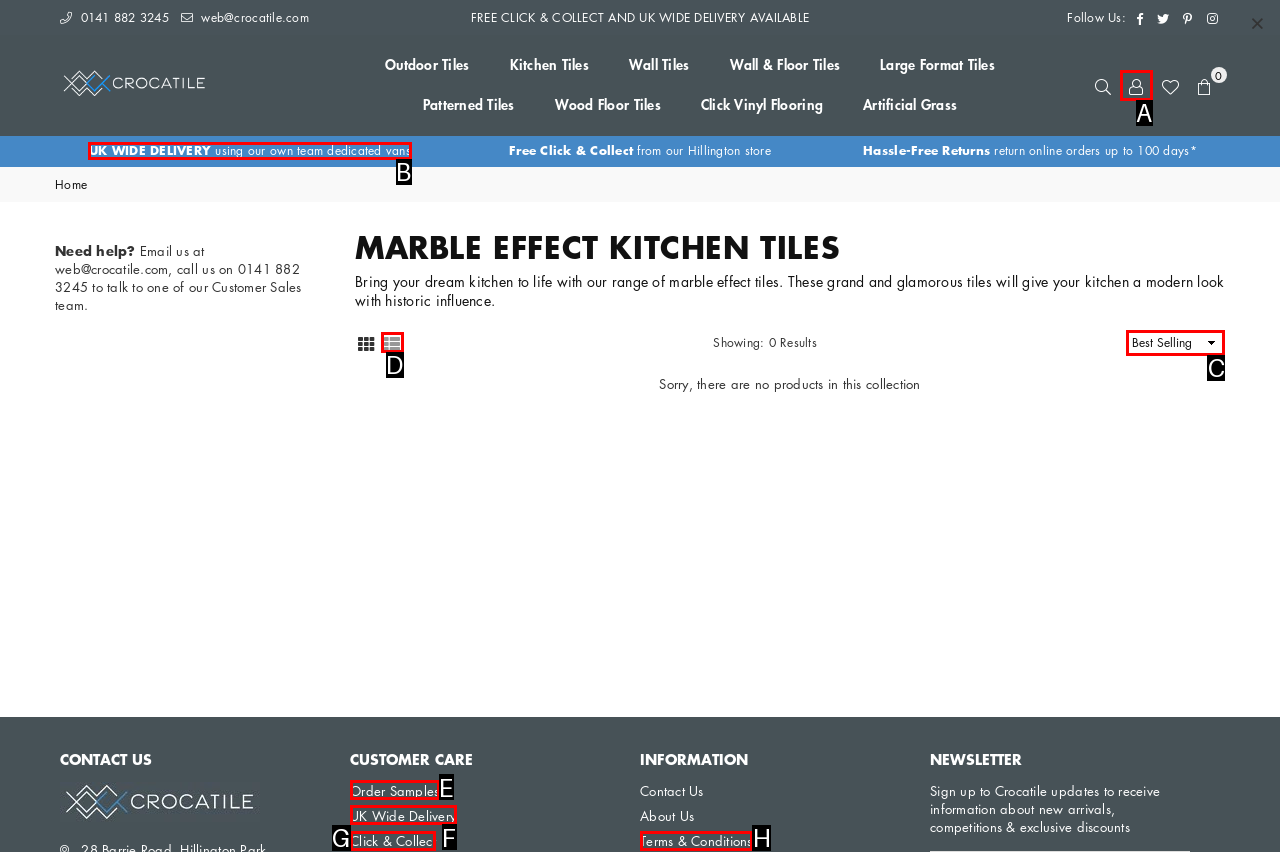Determine which UI element matches this description: parent_node: 0 title="Settings"
Reply with the appropriate option's letter.

A